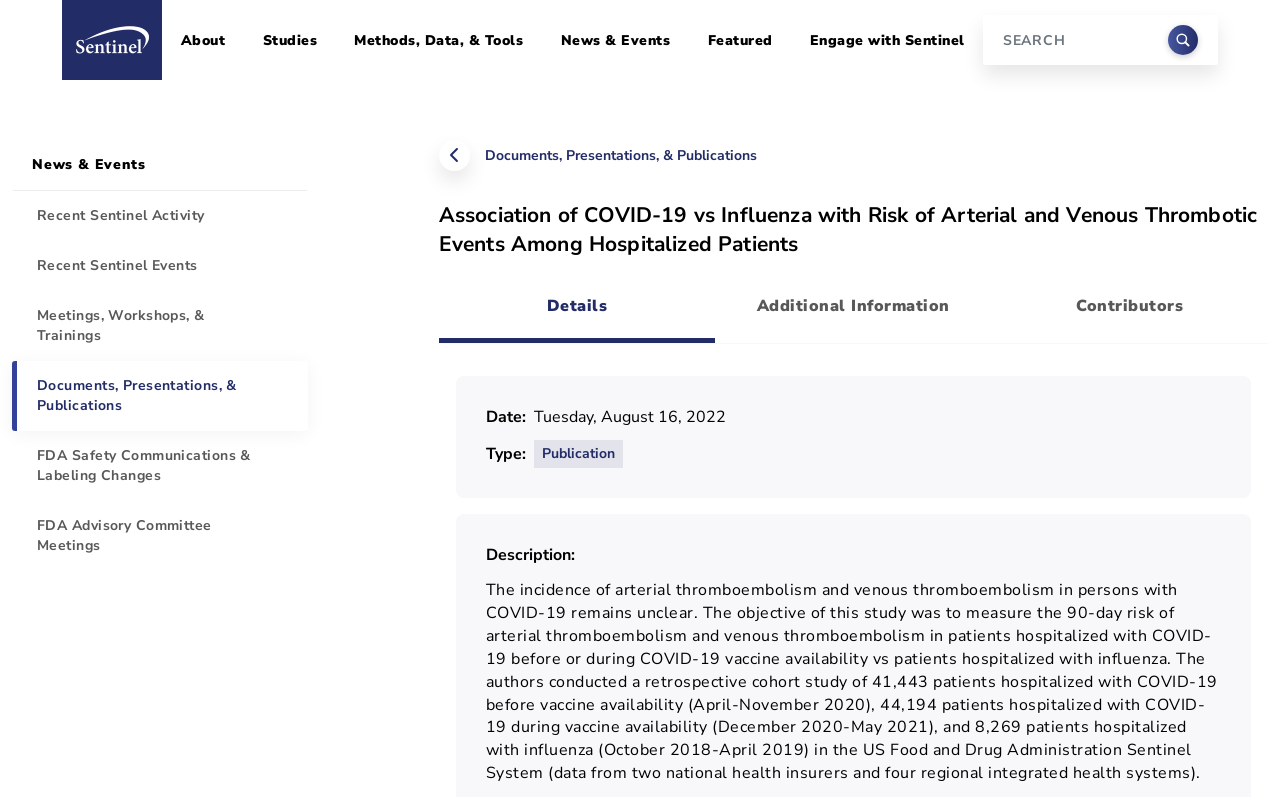Identify the bounding box of the HTML element described here: "Visit". Provide the coordinates as four float numbers between 0 and 1: [left, top, right, bottom].

None